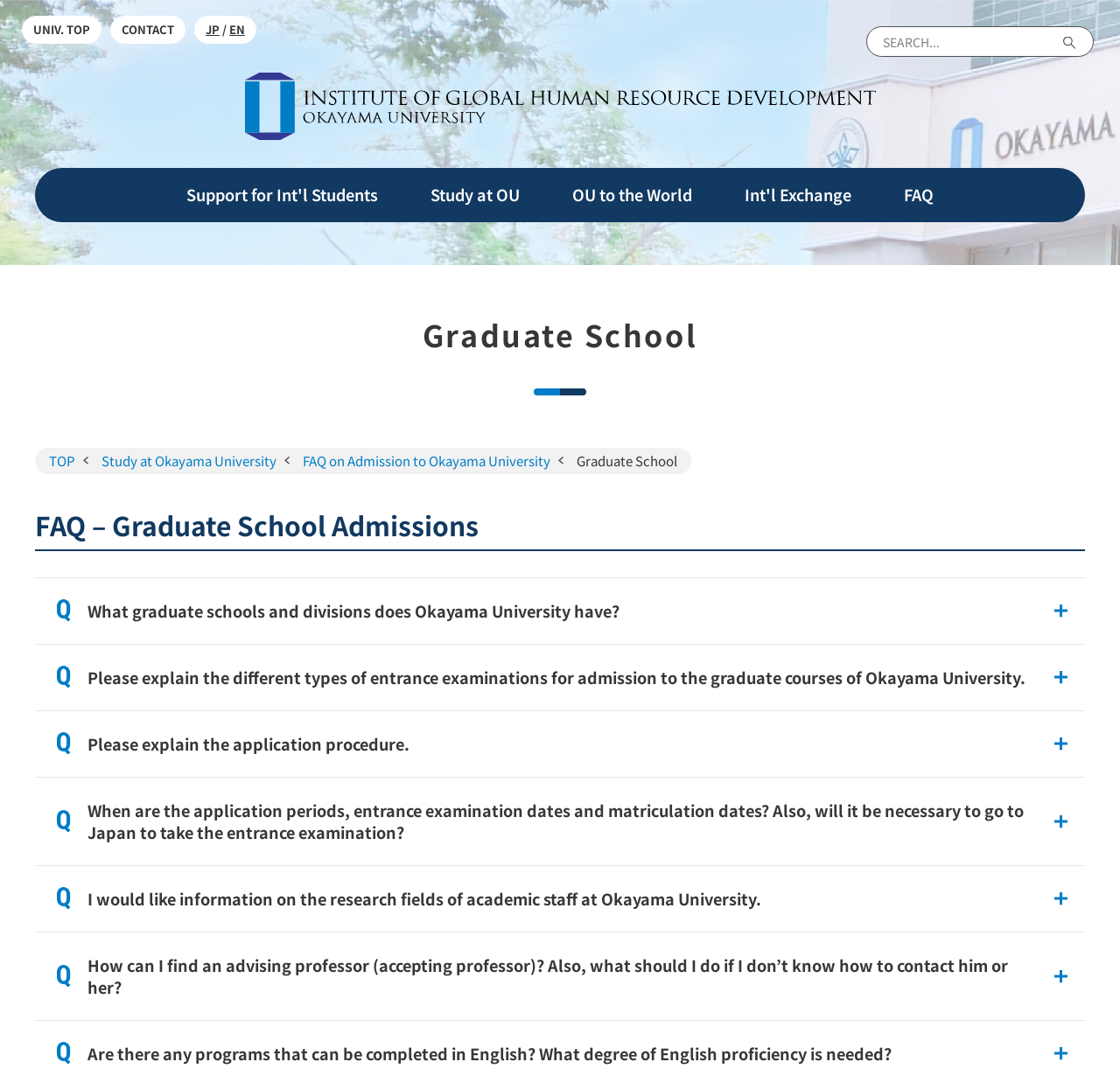Give an in-depth explanation of the webpage layout and content.

The webpage is about the Graduate School Admissions of Okayama University. At the top, there is a heading that reads "INSTITUTE OF GLOBAL HUMAN RESOURCE DEVELOPMENT. OKAYAMA UNIVERSITY" with a link and an image below it. To the right of the heading, there is a search box with a button and an image. 

Below the search box, there are five links: "Support for Int'l Students", "Study at OU", "OU to the World", "Int'l Exchange", and "FAQ". These links are aligned horizontally and take up about half of the page's width.

On the top-left corner, there are three links: "UNIV. TOP", "CONTACT", and a language selection option with "JP" and "EN" links. 

The main content of the page is divided into two sections. The first section has a heading that reads "Graduate School" with three links below it: "TOP", "Study at Okayama University", and "FAQ on Admission to Okayama University". 

The second section has a heading that reads "FAQ – Graduate School Admissions" with five buttons below it. Each button has a question related to graduate school admissions, such as "What graduate schools and divisions does Okayama University have?" and "Please explain the application procedure." These buttons are stacked vertically and take up most of the page's height.